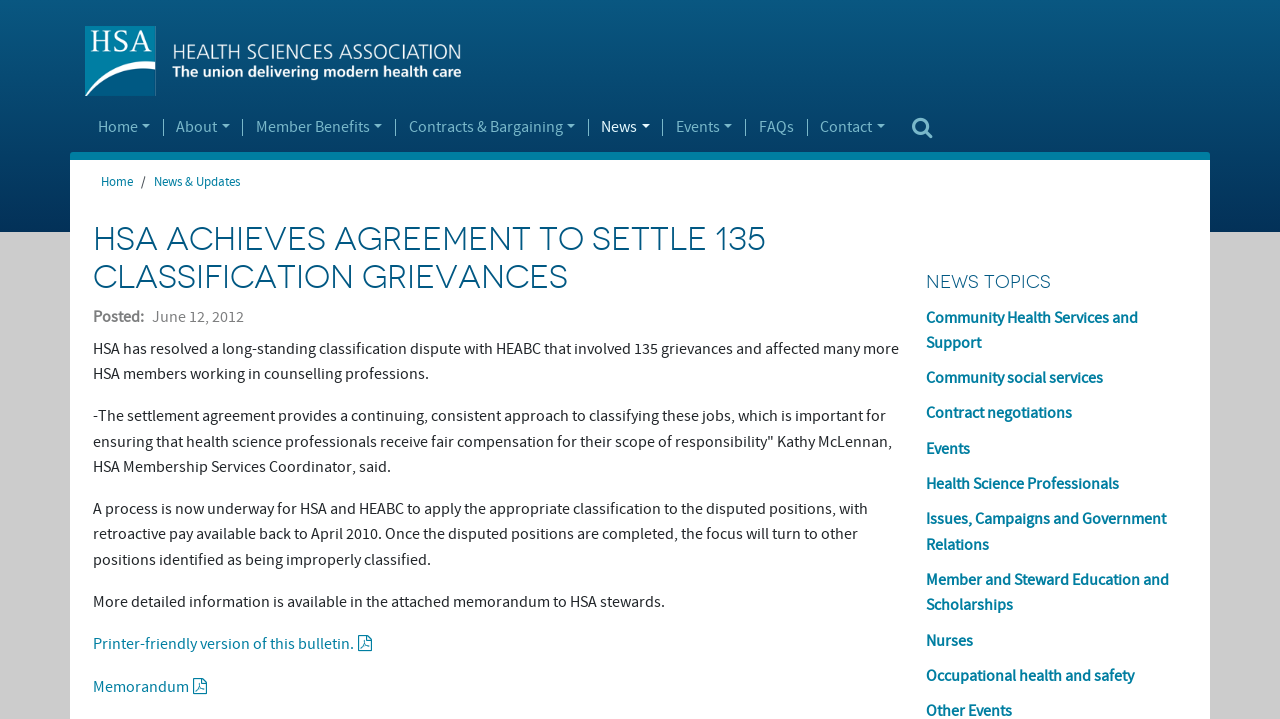Please determine the bounding box coordinates of the area that needs to be clicked to complete this task: 'go to home page'. The coordinates must be four float numbers between 0 and 1, formatted as [left, top, right, bottom].

[0.066, 0.036, 0.373, 0.133]